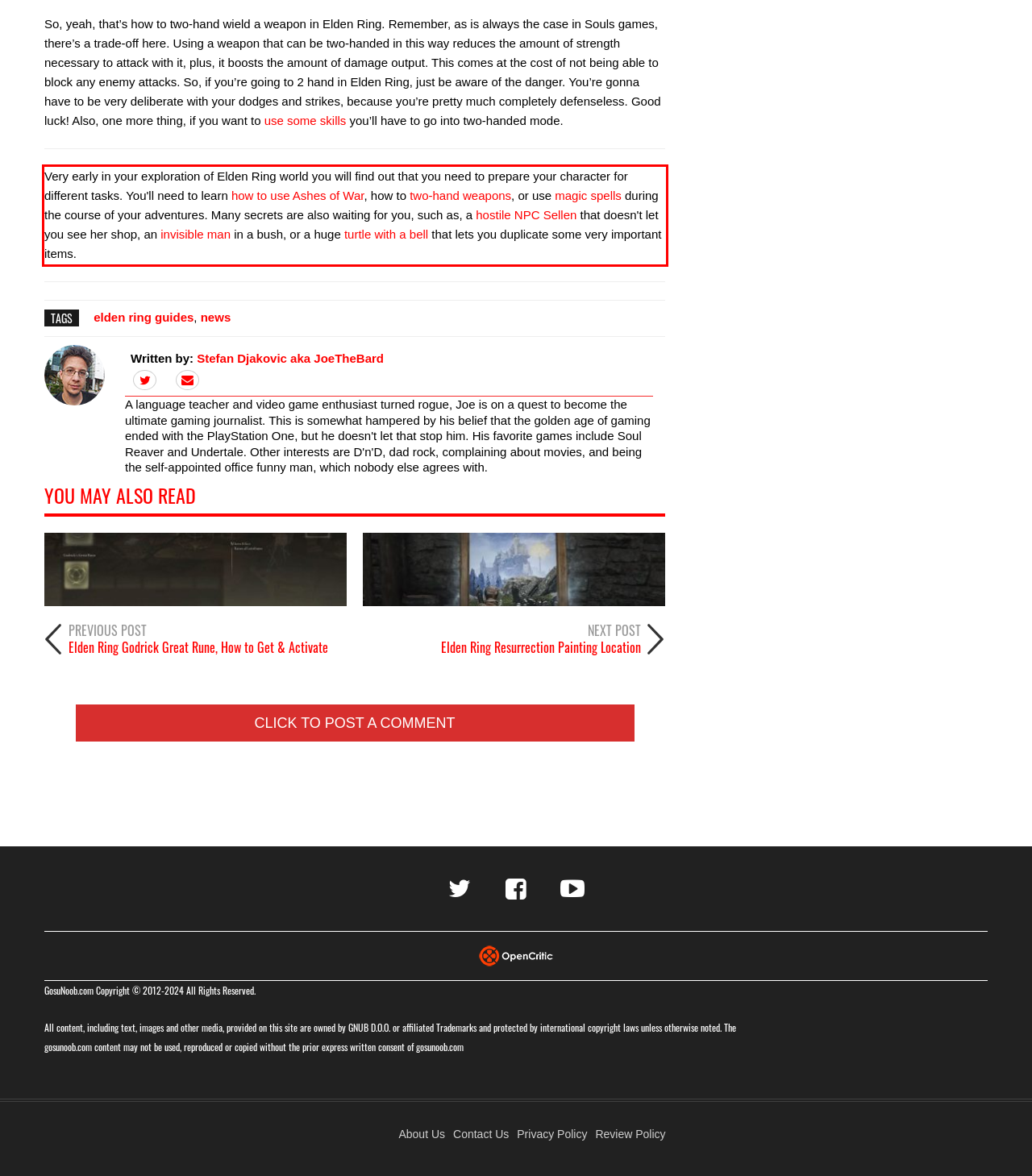You have a screenshot of a webpage, and there is a red bounding box around a UI element. Utilize OCR to extract the text within this red bounding box.

Very early in your exploration of Elden Ring world you will find out that you need to prepare your character for different tasks. You'll need to learn how to use Ashes of War, how to two-hand weapons, or use magic spells during the course of your adventures. Many secrets are also waiting for you, such as, a hostile NPC Sellen that doesn't let you see her shop, an invisible man in a bush, or a huge turtle with a bell that lets you duplicate some very important items.